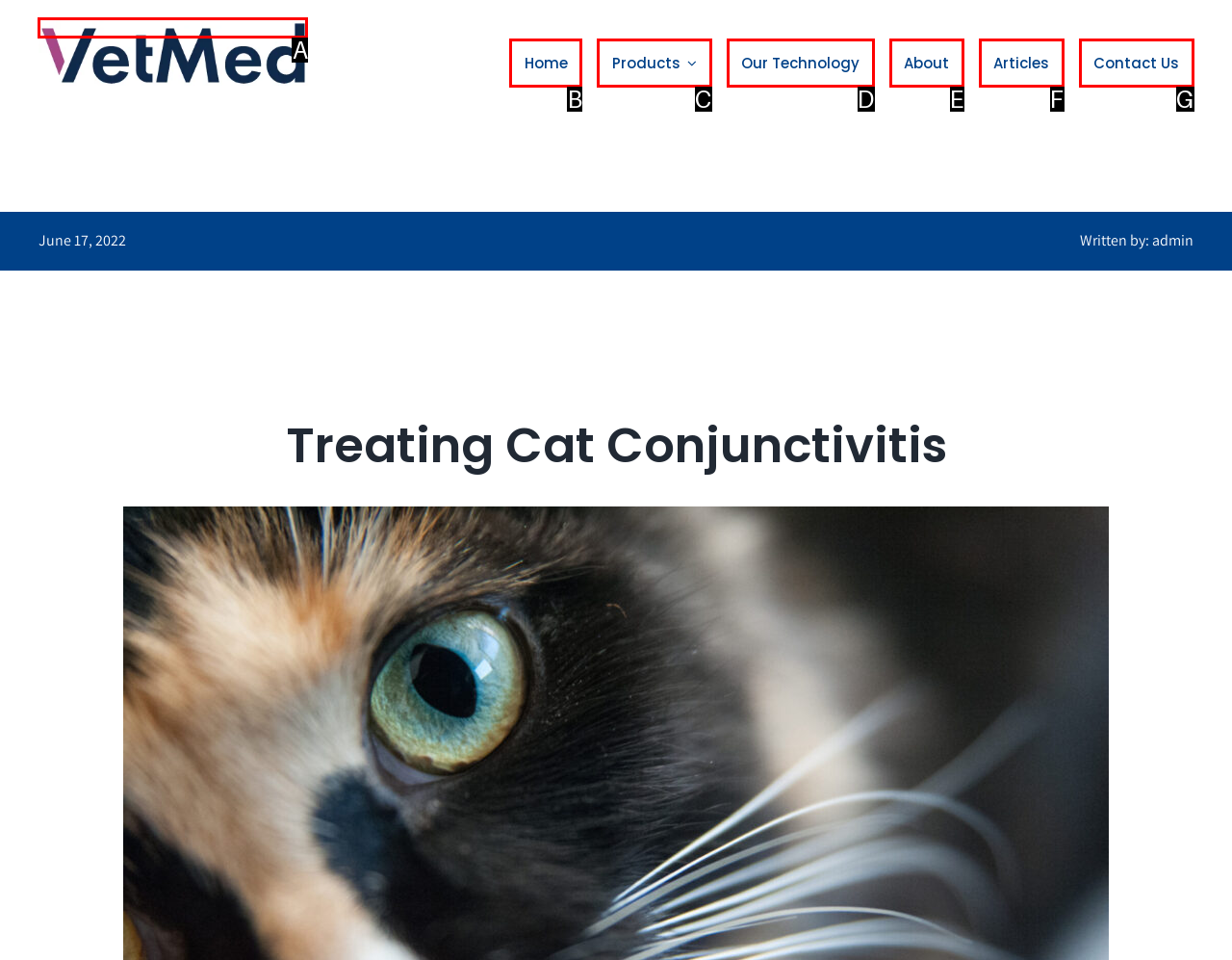Point out the option that best suits the description: alt="VetMedX Animal Wellness Logo"
Indicate your answer with the letter of the selected choice.

A